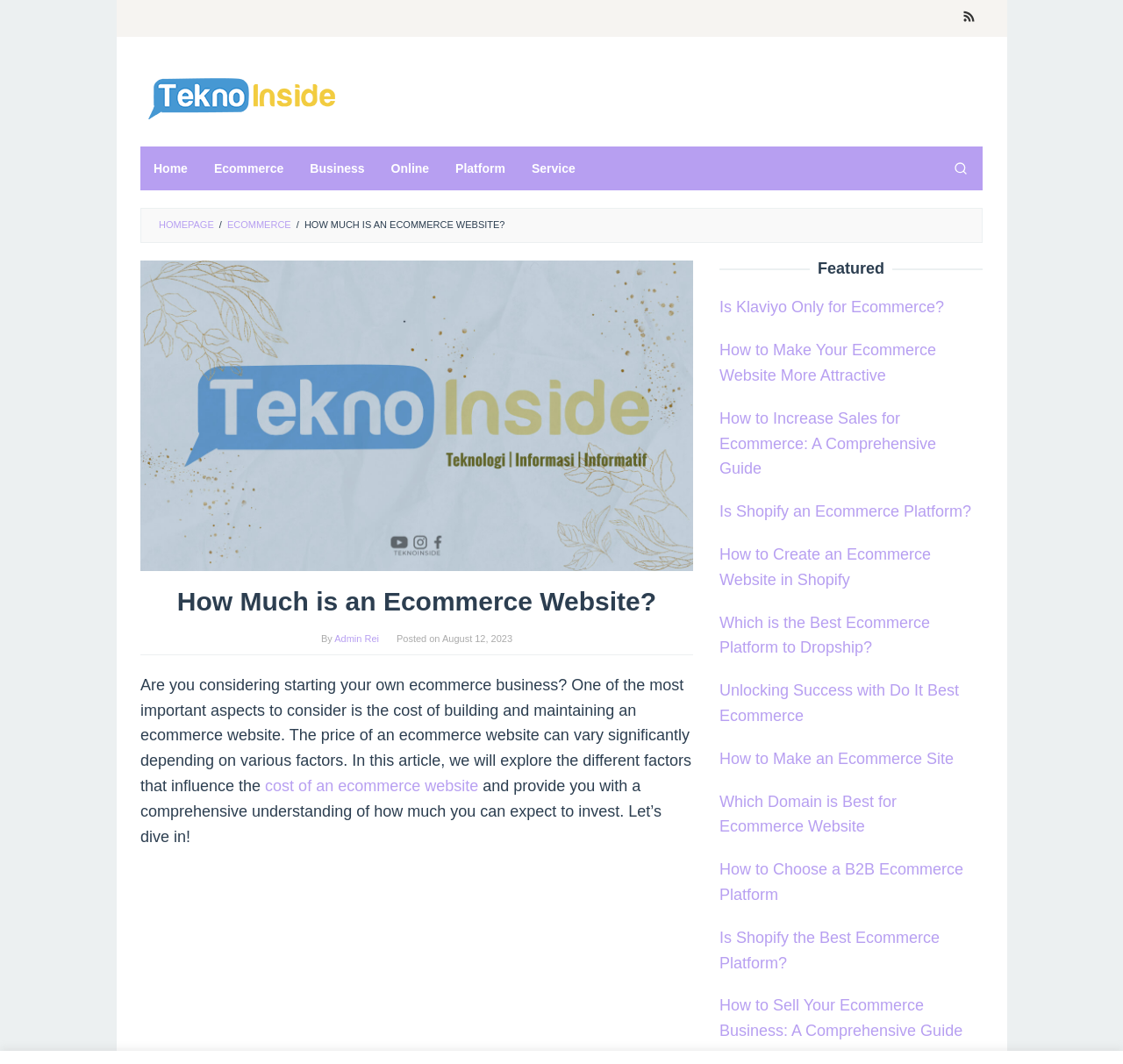What is the date of the article?
Using the image as a reference, give an elaborate response to the question.

The date of the article is mentioned in the paragraph below the heading, where it says 'Posted on August 12, 2023'.